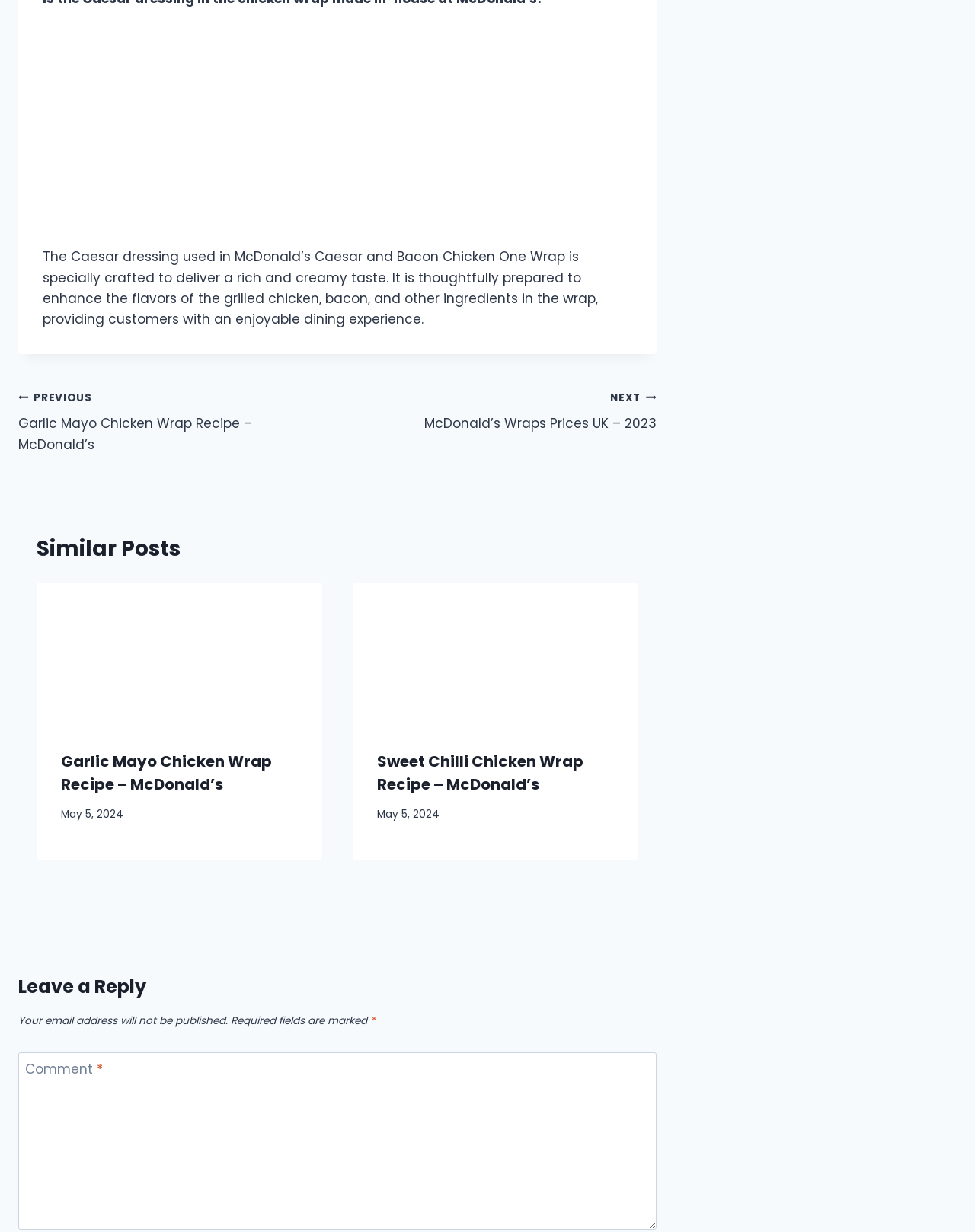Locate the bounding box coordinates of the element's region that should be clicked to carry out the following instruction: "Click on the 'Garlic Mayo Chicken Wrap Recipe – McDonald’s' link". The coordinates need to be four float numbers between 0 and 1, i.e., [left, top, right, bottom].

[0.038, 0.473, 0.33, 0.589]